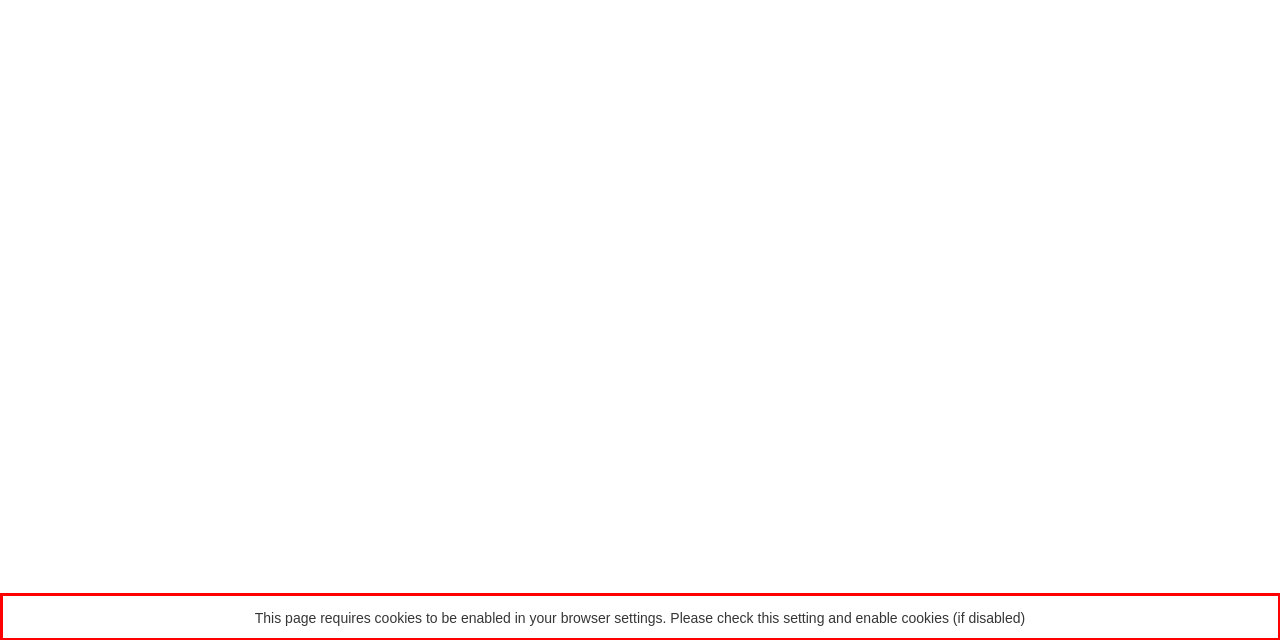Given a screenshot of a webpage with a red bounding box, please identify and retrieve the text inside the red rectangle.

This page requires cookies to be enabled in your browser settings. Please check this setting and enable cookies (if disabled)